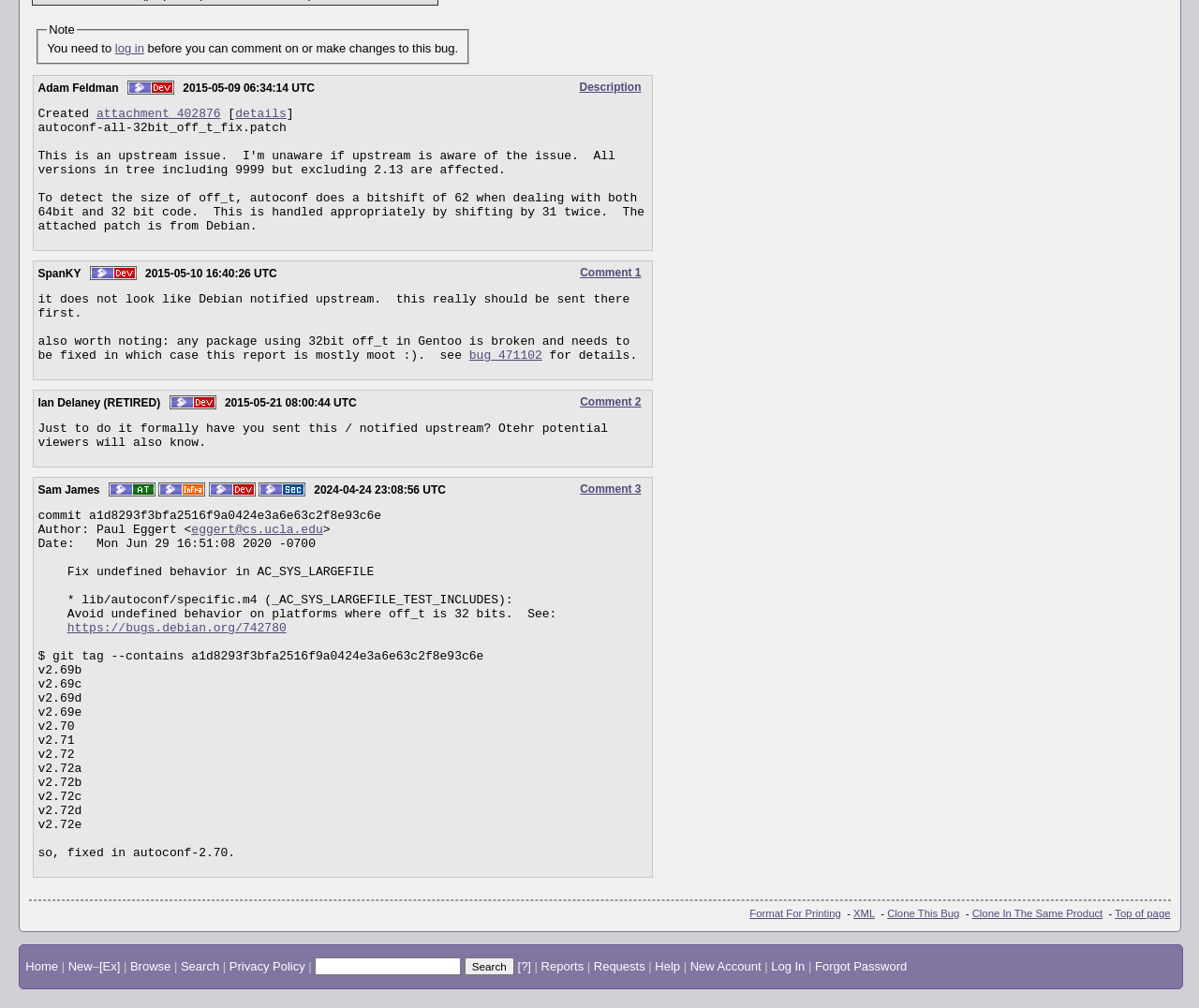Identify the bounding box of the HTML element described here: "details". Provide the coordinates as four float numbers between 0 and 1: [left, top, right, bottom].

[0.197, 0.106, 0.24, 0.12]